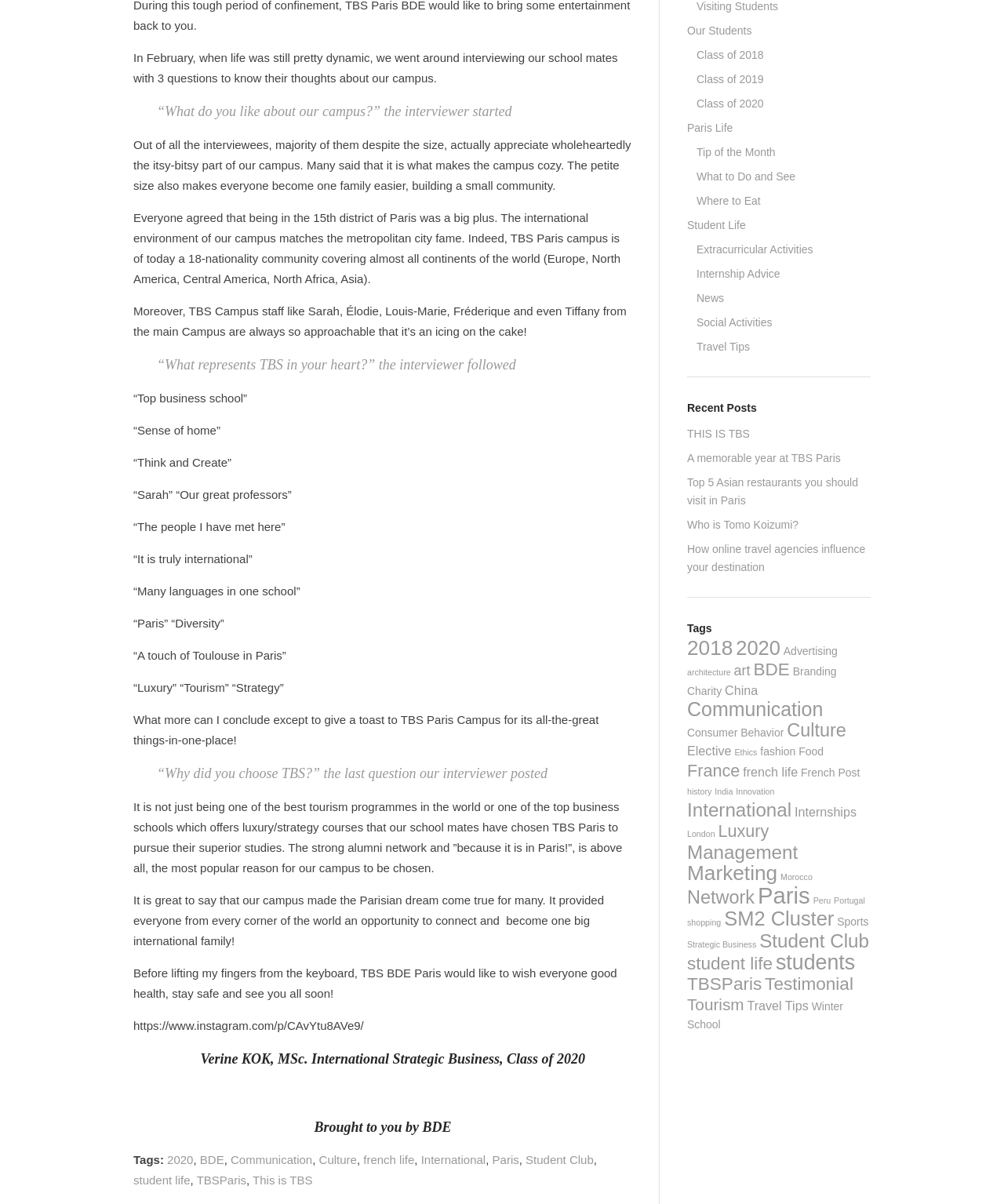Could you highlight the region that needs to be clicked to execute the instruction: "View the recent post 'THIS IS TBS'"?

[0.684, 0.35, 0.867, 0.371]